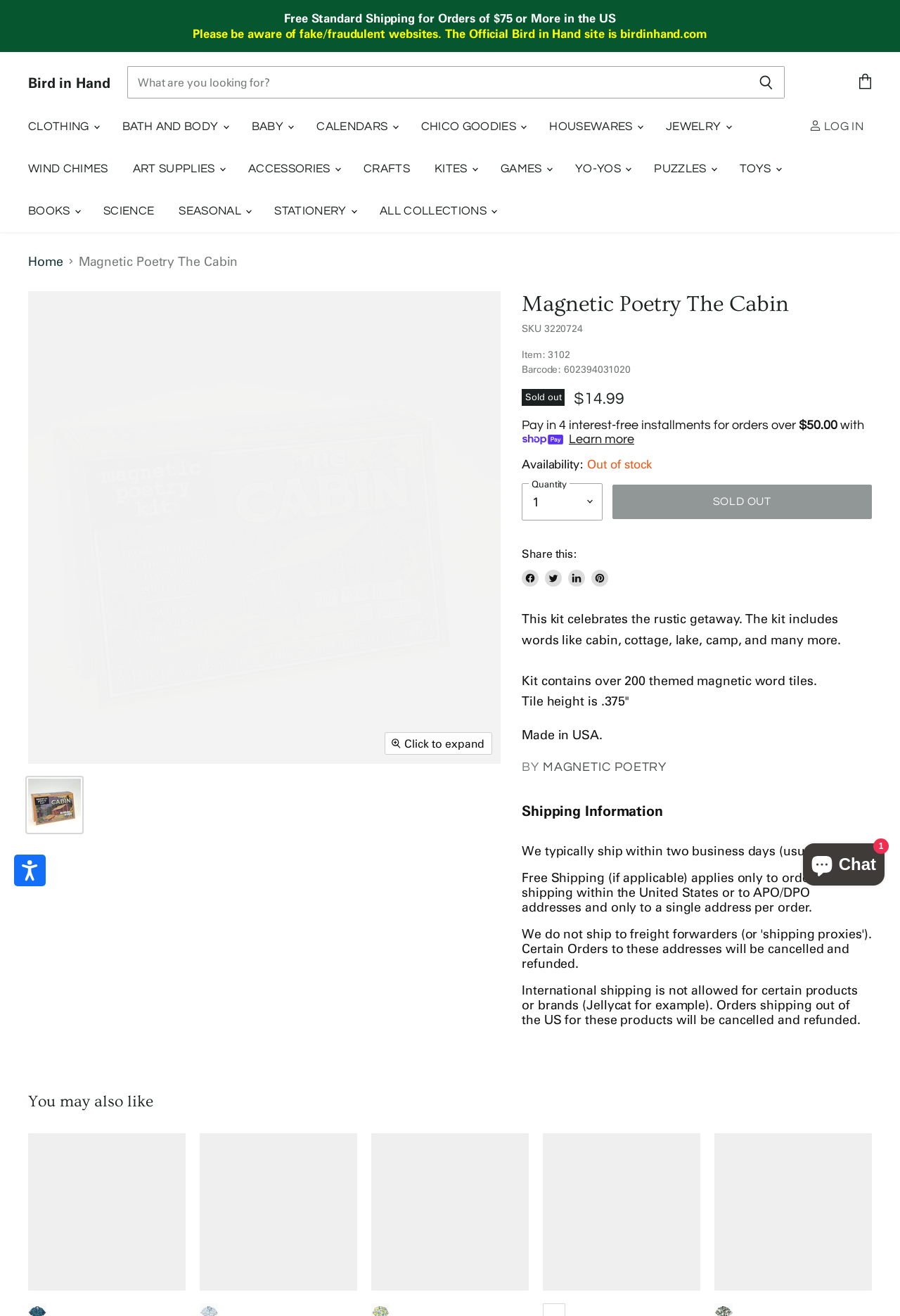Reply to the question with a brief word or phrase: What is the height of the magnetic word tiles?

.375"